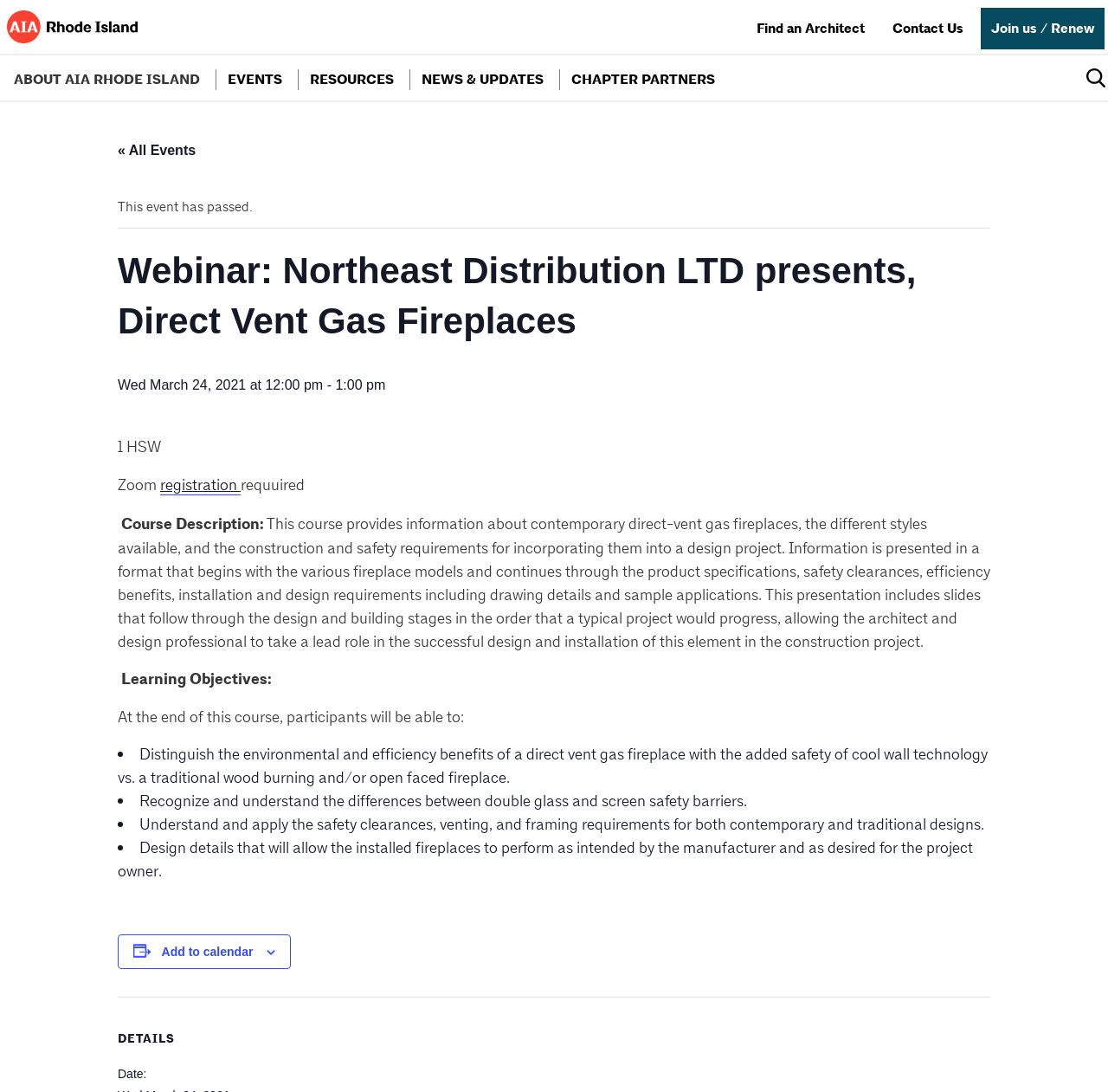What is the duration of the webinar?
Examine the image and give a concise answer in one word or a short phrase.

1 hour